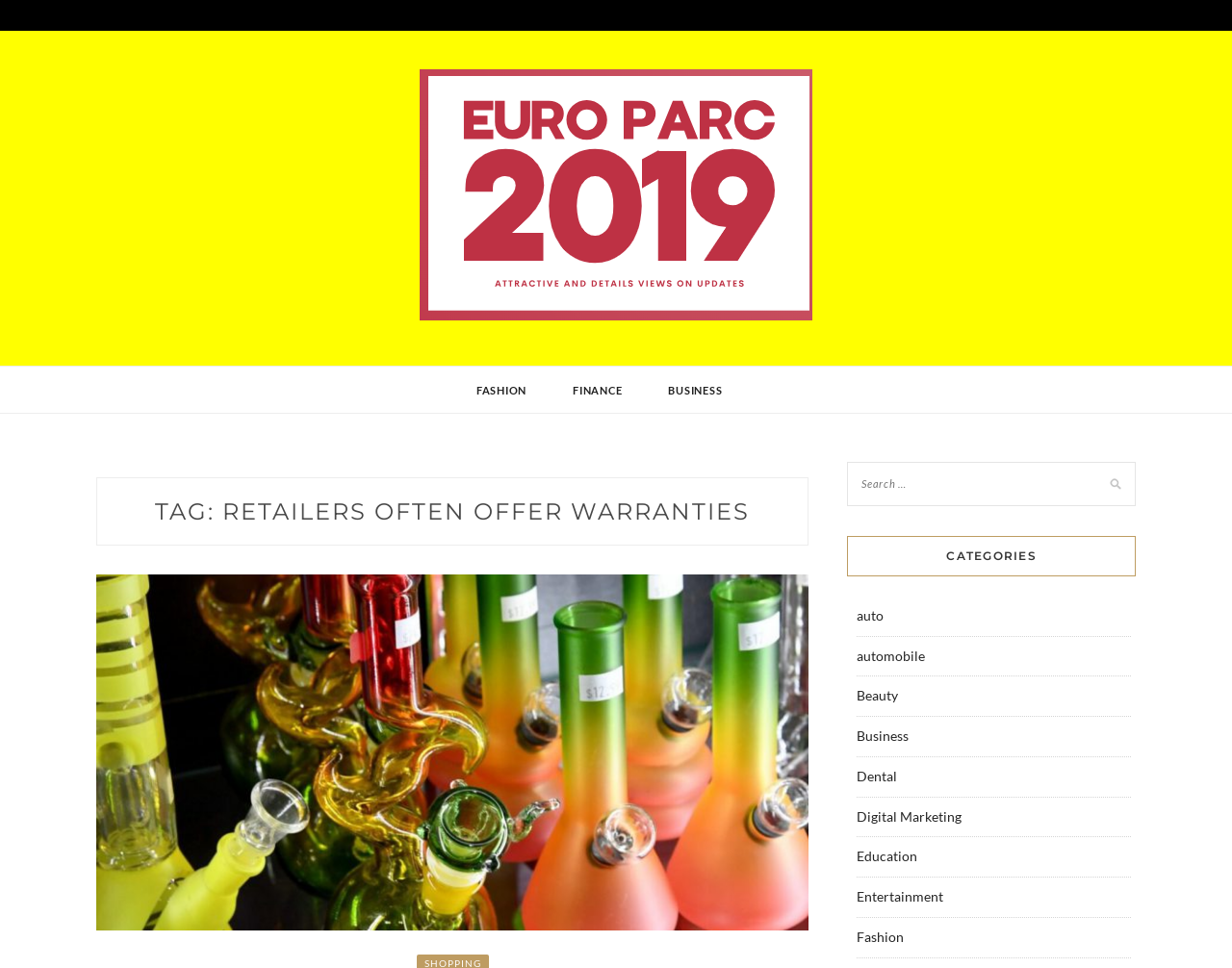Locate the bounding box coordinates of the element to click to perform the following action: 'view Beauty category'. The coordinates should be given as four float values between 0 and 1, in the form of [left, top, right, bottom].

[0.695, 0.71, 0.729, 0.727]